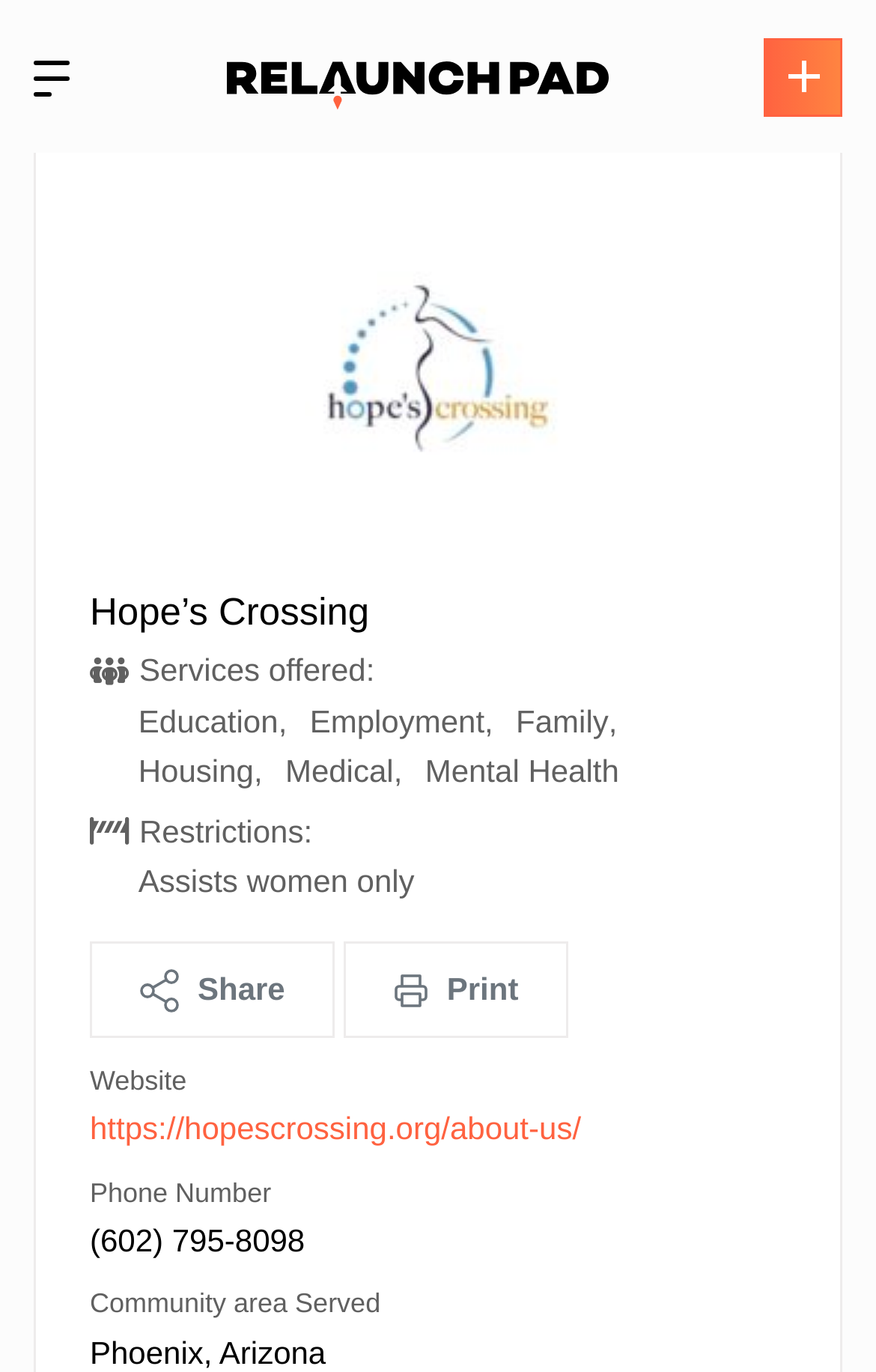What is the website of Hope's Crossing?
Based on the screenshot, respond with a single word or phrase.

https://hopescrossing.org/about-us/